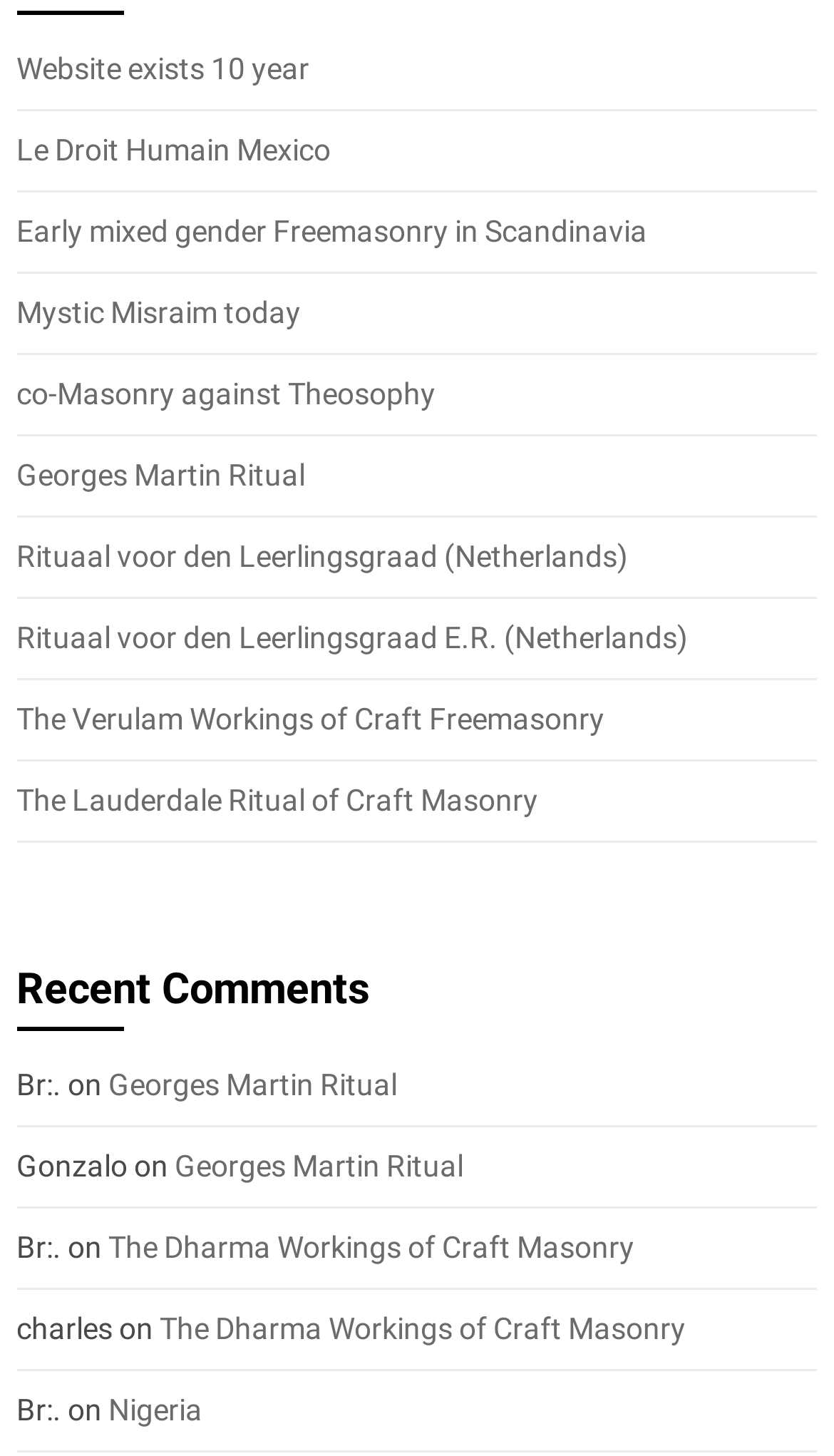How many links are on the webpage? From the image, respond with a single word or brief phrase.

14